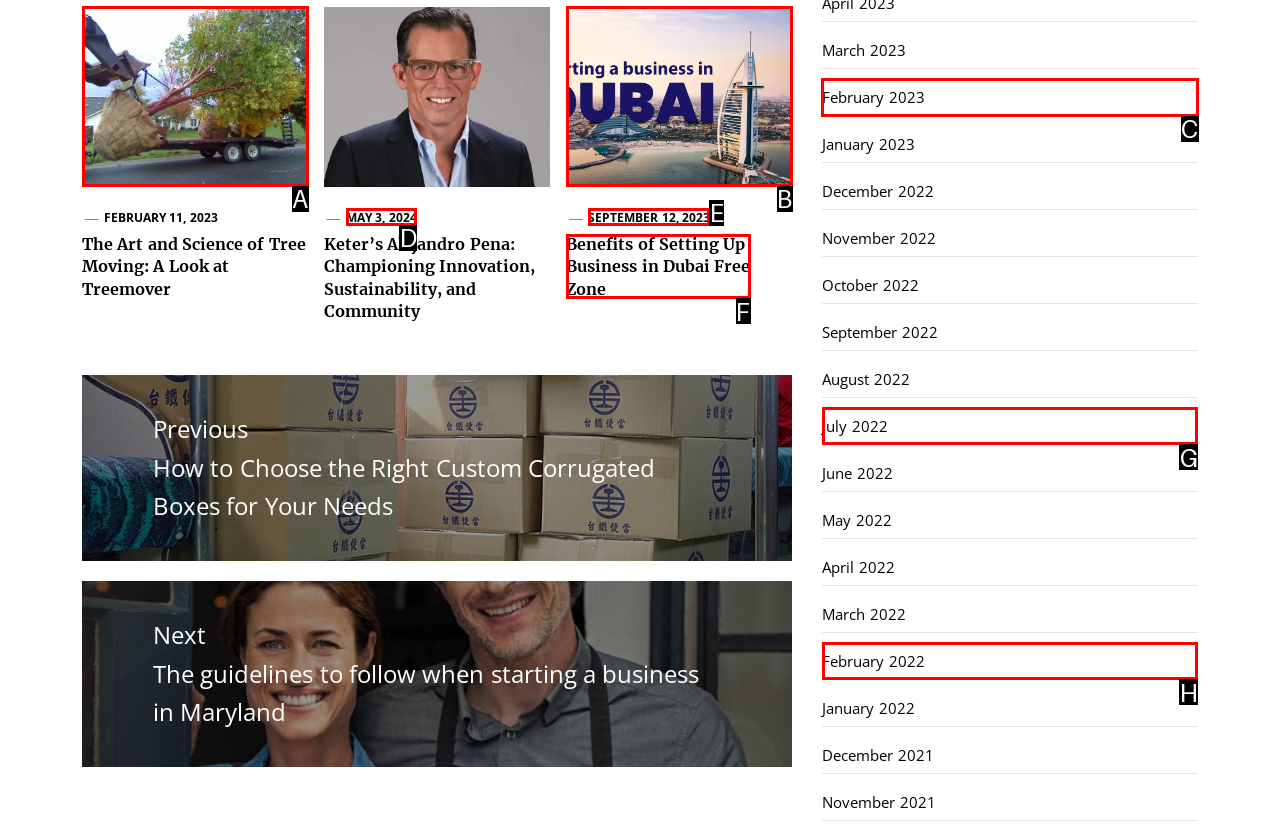Identify the HTML element that should be clicked to accomplish the task: View posts from February 2023
Provide the option's letter from the given choices.

C